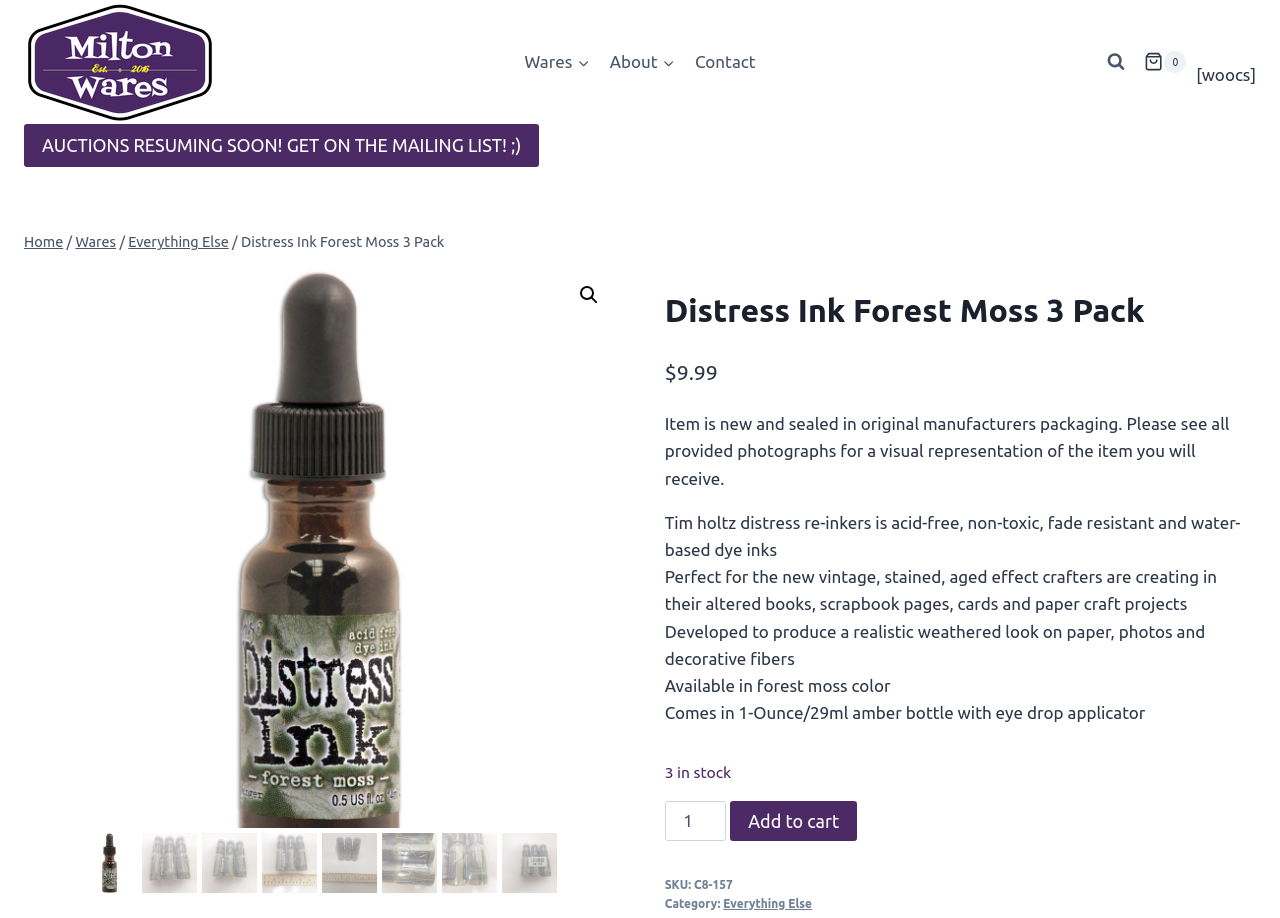Please identify the bounding box coordinates for the region that you need to click to follow this instruction: "Change the product quantity".

[0.519, 0.872, 0.567, 0.916]